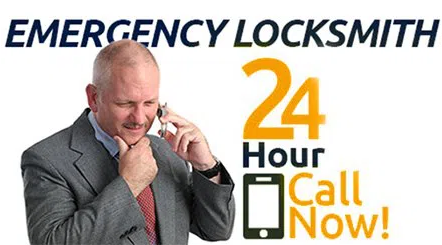Answer the question in one word or a short phrase:
What is the availability of the locksmith service?

24 hours